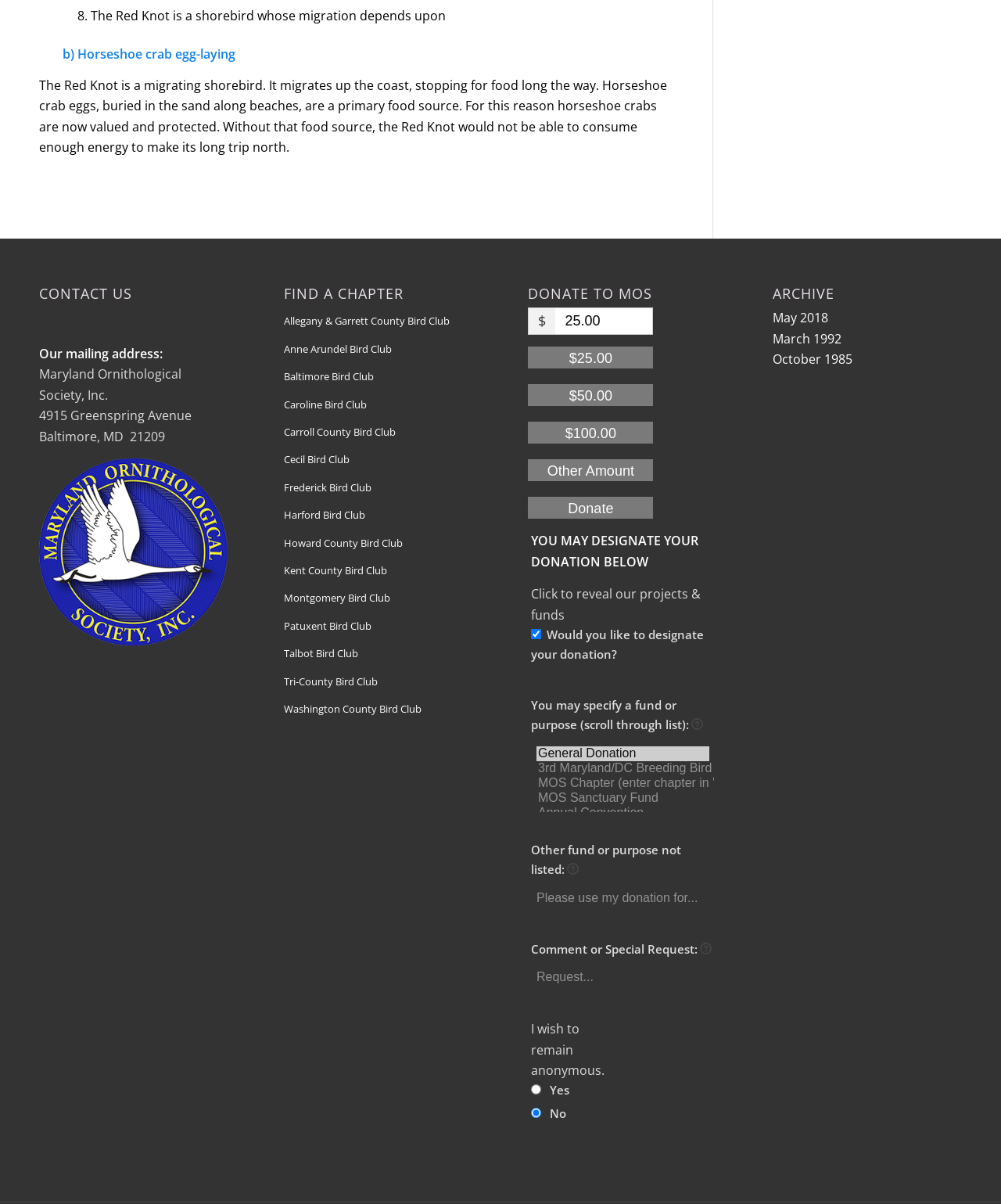Find the bounding box coordinates of the element to click in order to complete the given instruction: "Choose a fund or purpose for donation."

[0.53, 0.614, 0.714, 0.675]